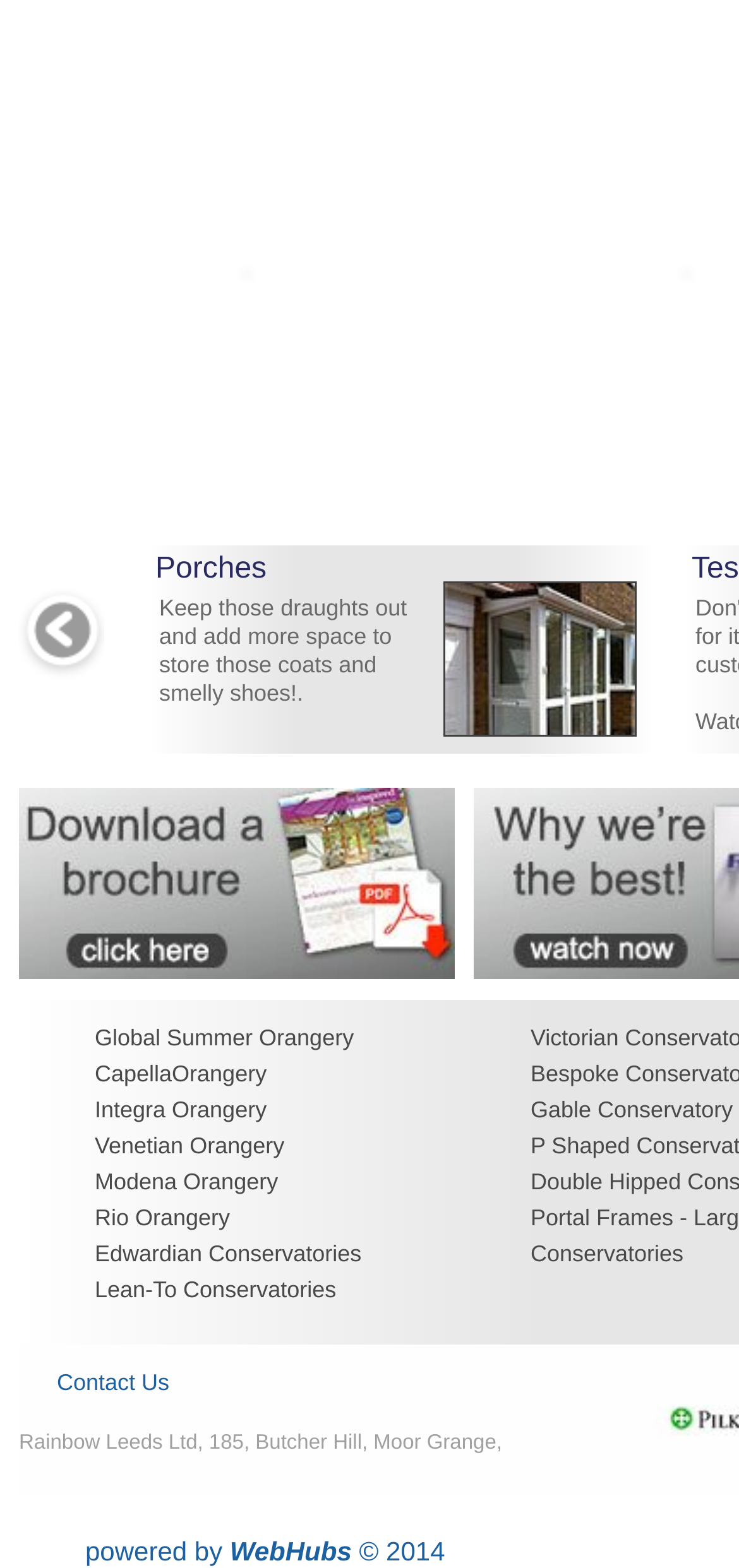Give a succinct answer to this question in a single word or phrase: 
What is the company name mentioned at the bottom of the webpage?

Rainbow Leeds Ltd